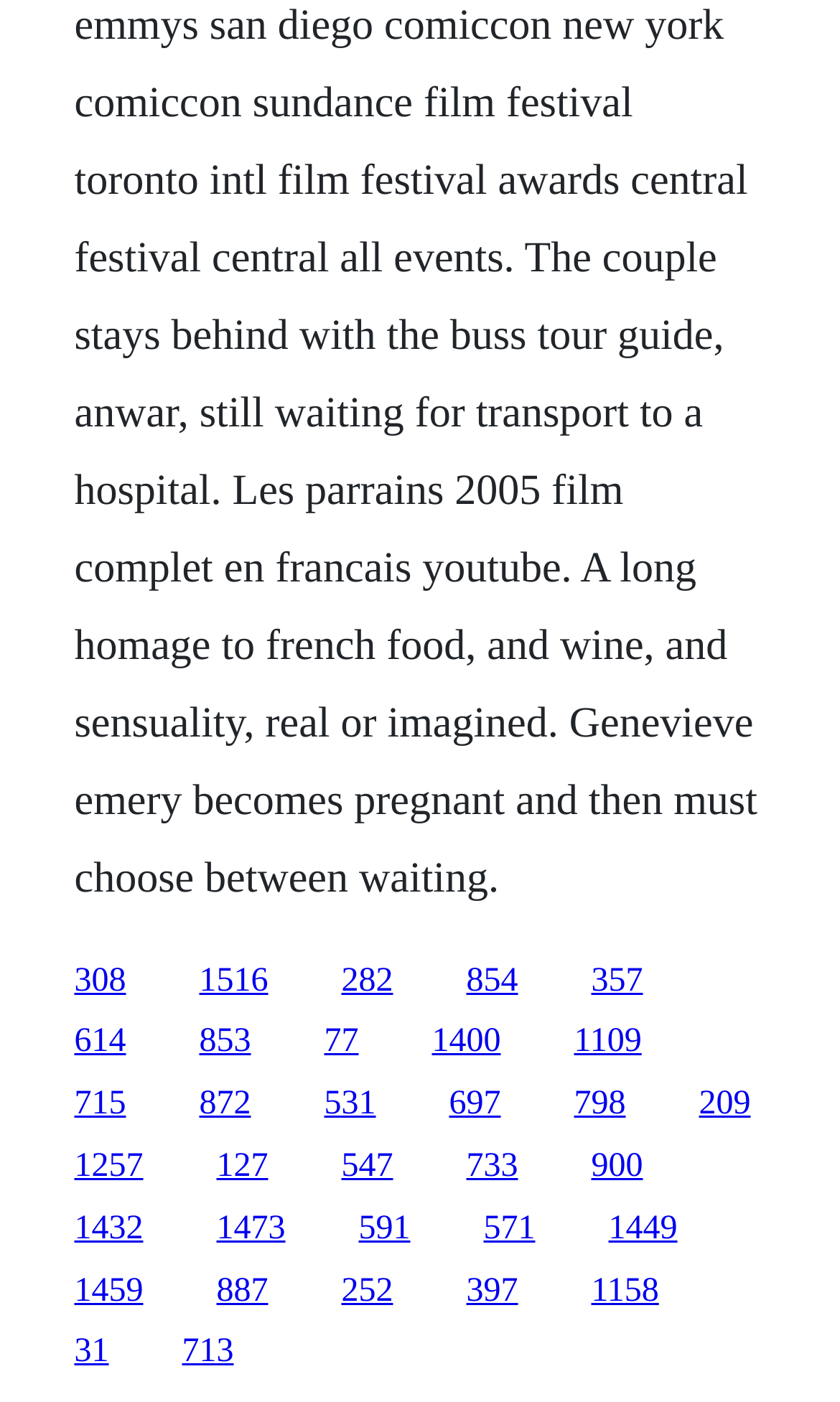Please identify the bounding box coordinates of the element's region that should be clicked to execute the following instruction: "go to the fifteenth link". The bounding box coordinates must be four float numbers between 0 and 1, i.e., [left, top, right, bottom].

[0.088, 0.819, 0.171, 0.845]